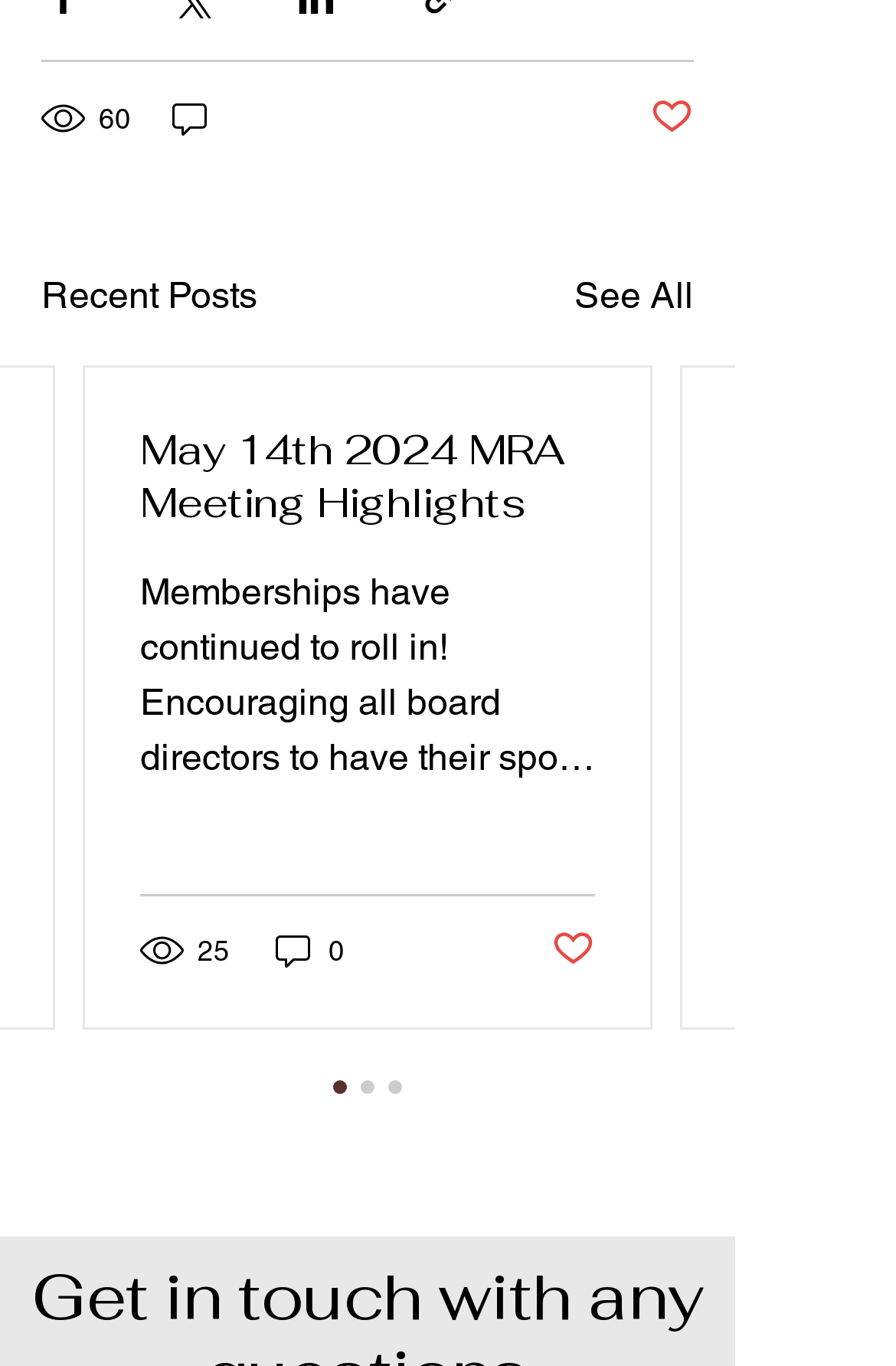Locate the bounding box coordinates of the clickable element to fulfill the following instruction: "View Child Welfare Resources and Information". Provide the coordinates as four float numbers between 0 and 1 in the format [left, top, right, bottom].

None